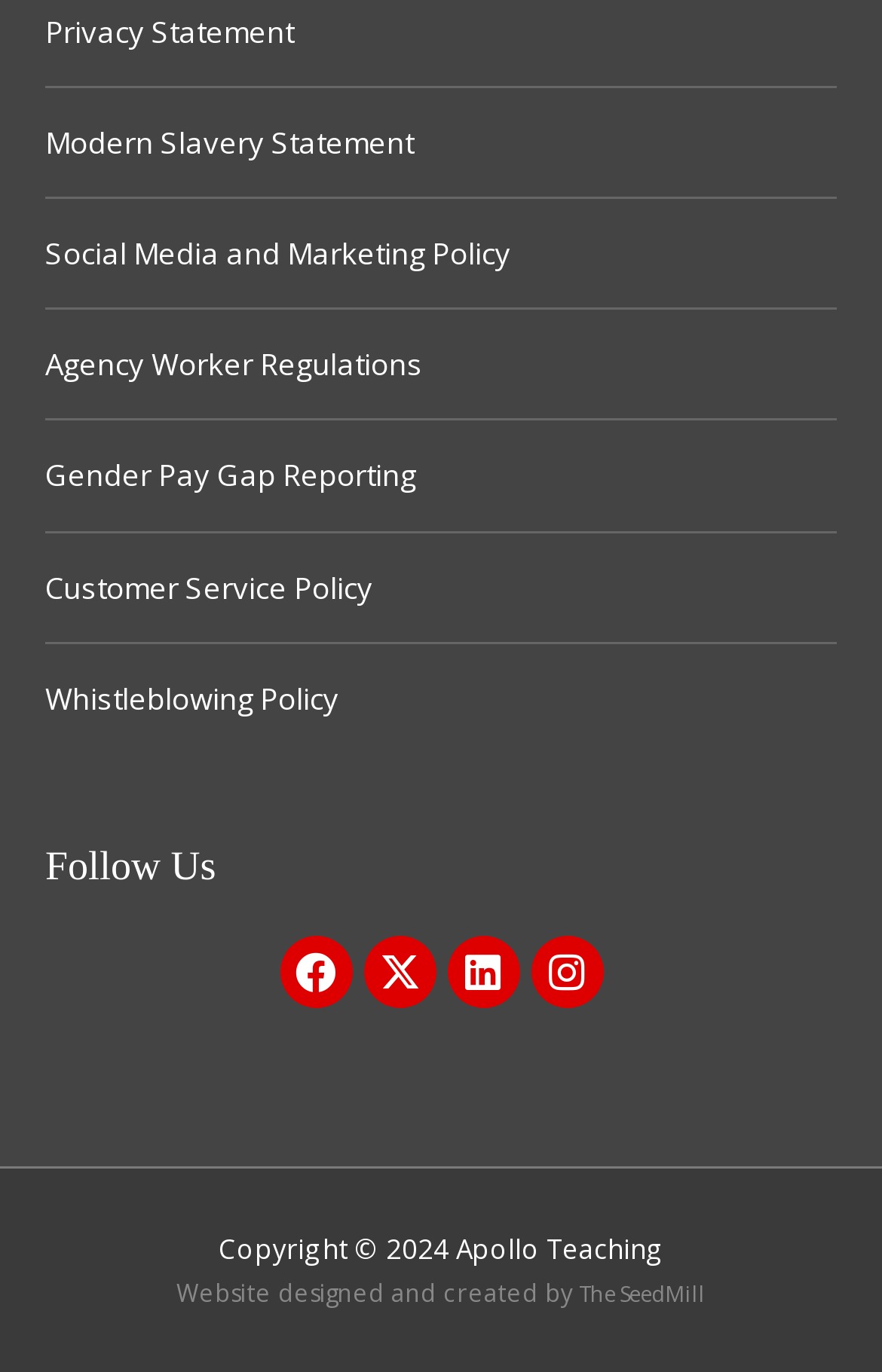Locate the bounding box coordinates of the clickable region necessary to complete the following instruction: "Follow us on Facebook". Provide the coordinates in the format of four float numbers between 0 and 1, i.e., [left, top, right, bottom].

[0.317, 0.683, 0.399, 0.735]